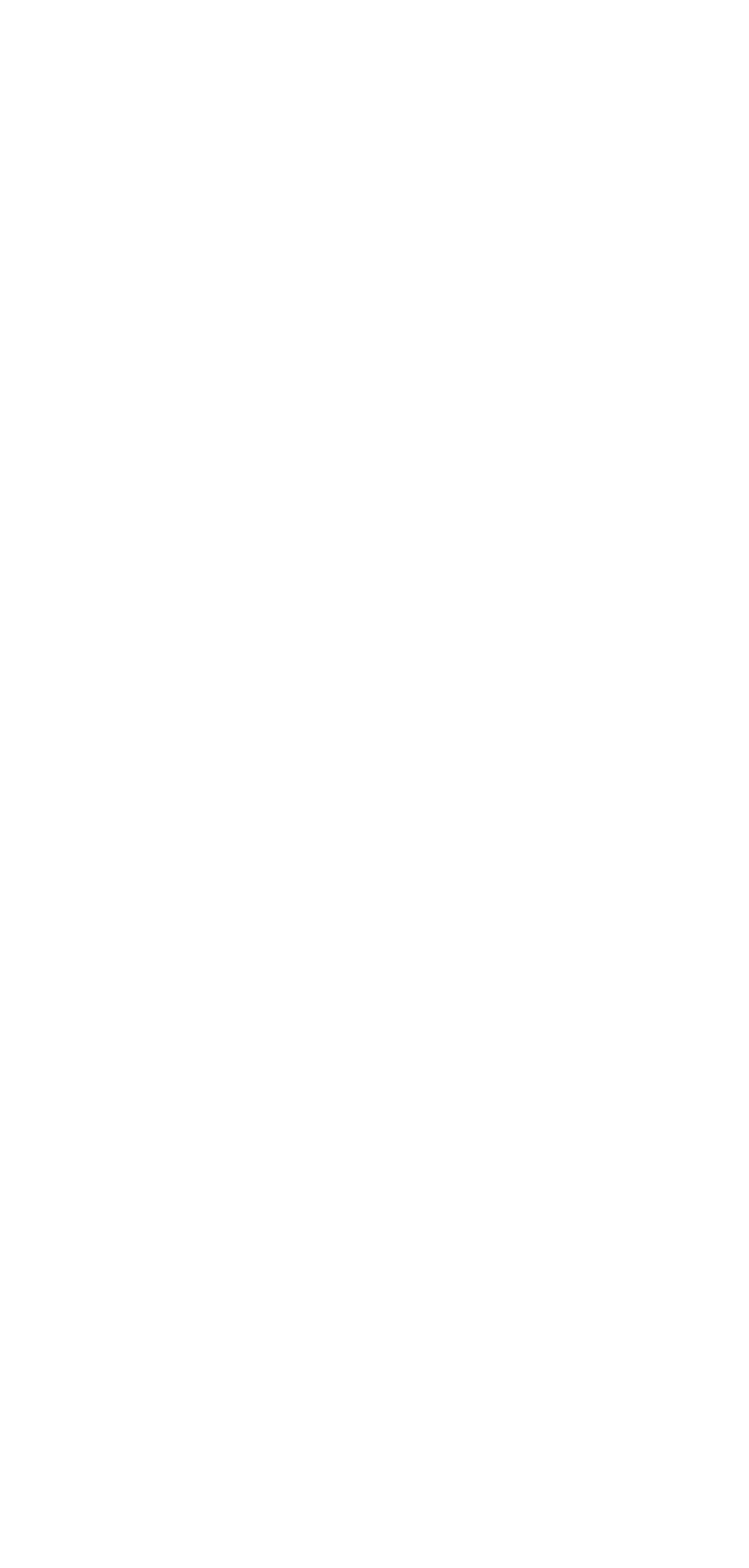Locate the bounding box coordinates of the element to click to perform the following action: 'Click on Pop Culture'. The coordinates should be given as four float values between 0 and 1, in the form of [left, top, right, bottom].

[0.474, 0.091, 0.731, 0.116]